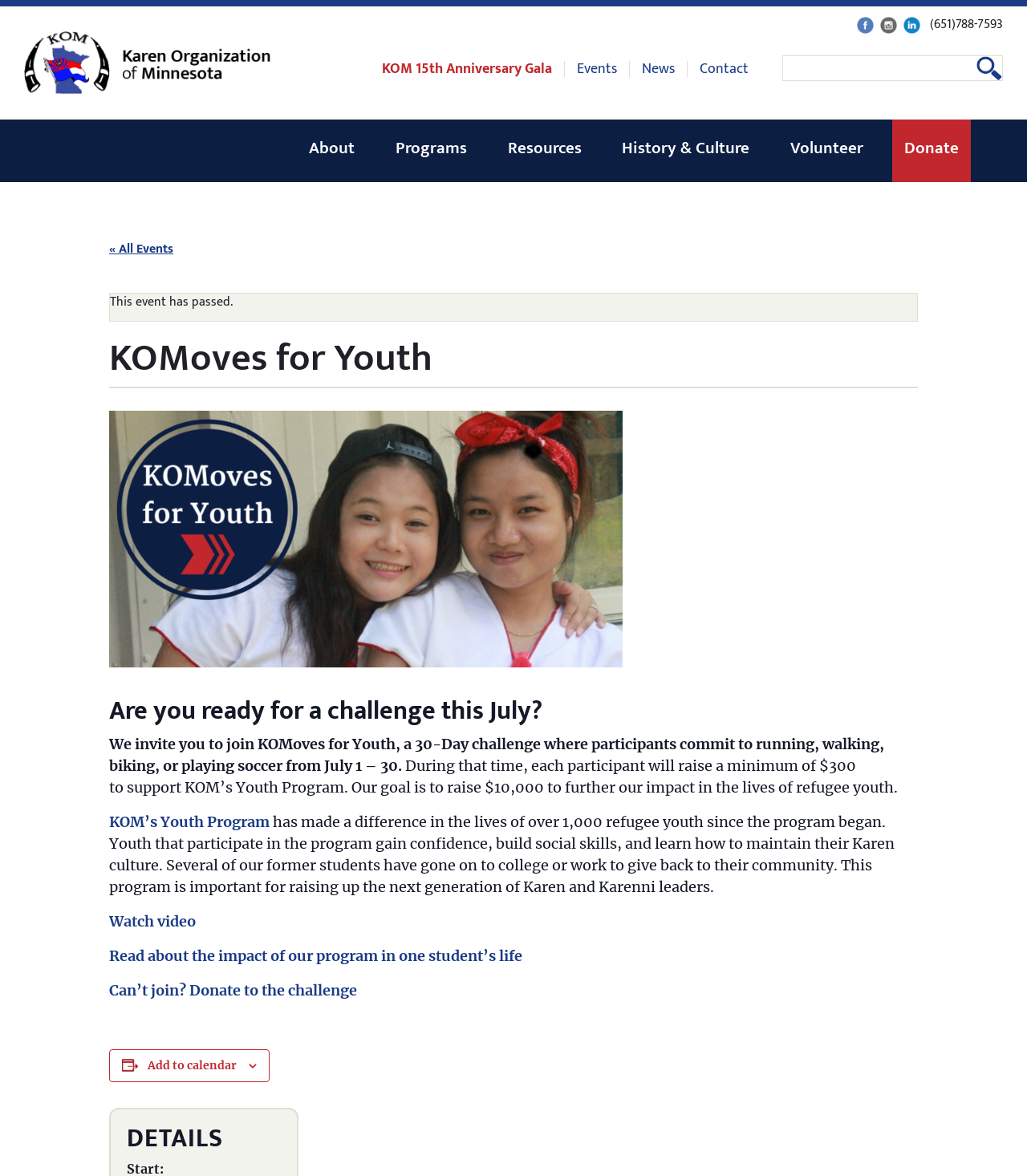Show the bounding box coordinates for the element that needs to be clicked to execute the following instruction: "Search for something". Provide the coordinates in the form of four float numbers between 0 and 1, i.e., [left, top, right, bottom].

[0.951, 0.048, 0.976, 0.069]